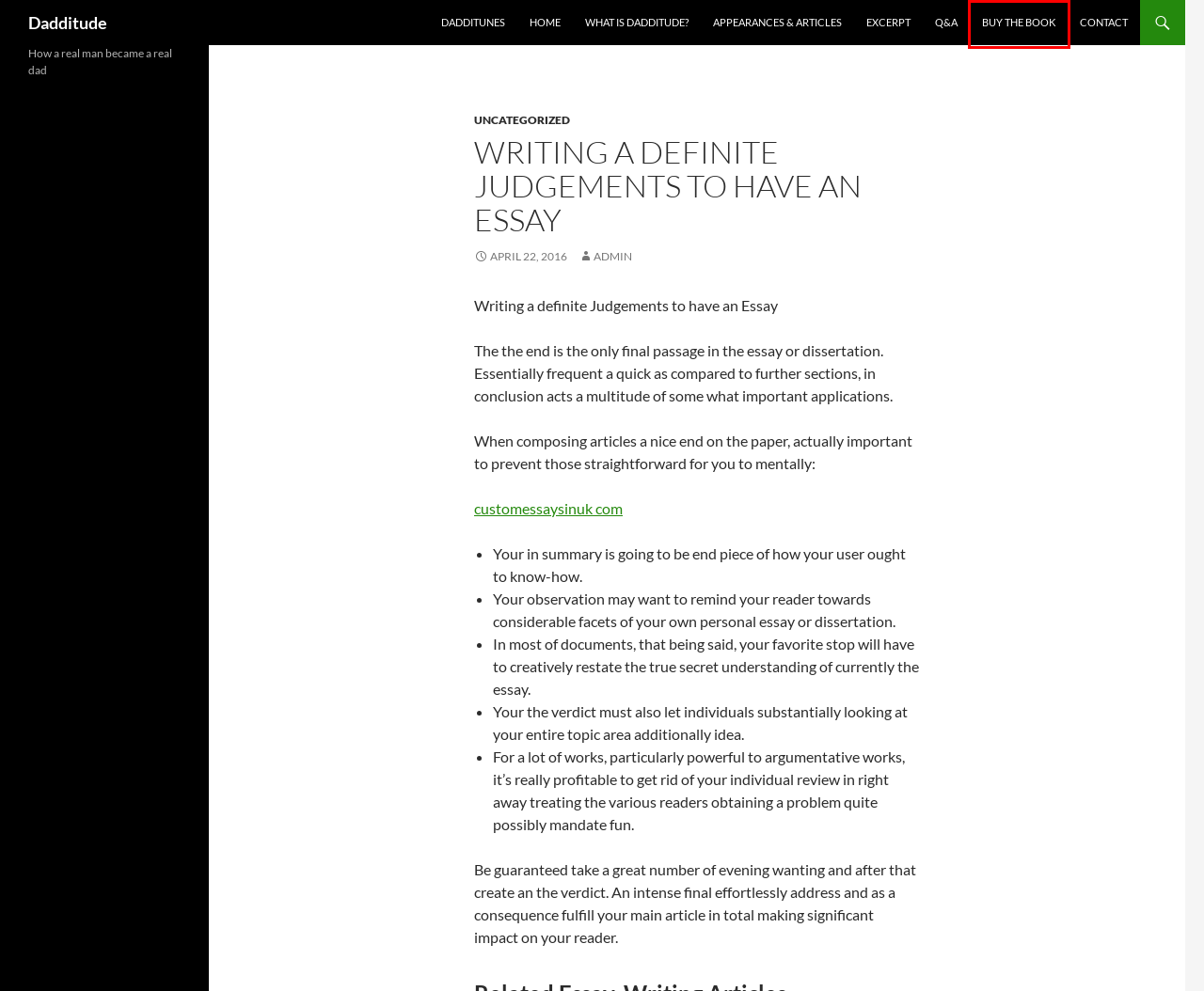Provided is a screenshot of a webpage with a red bounding box around an element. Select the most accurate webpage description for the page that appears after clicking the highlighted element. Here are the candidates:
A. What is Dadditude? | Dadditude
B. Uncategorized | Dadditude
C. Q&A | Dadditude
D. Contact | Dadditude
E. Excerpt | Dadditude
F. admin | Dadditude
G. Buy the Book | Dadditude
H. Dadditunes | Dadditude | How a real man became a real dad

G